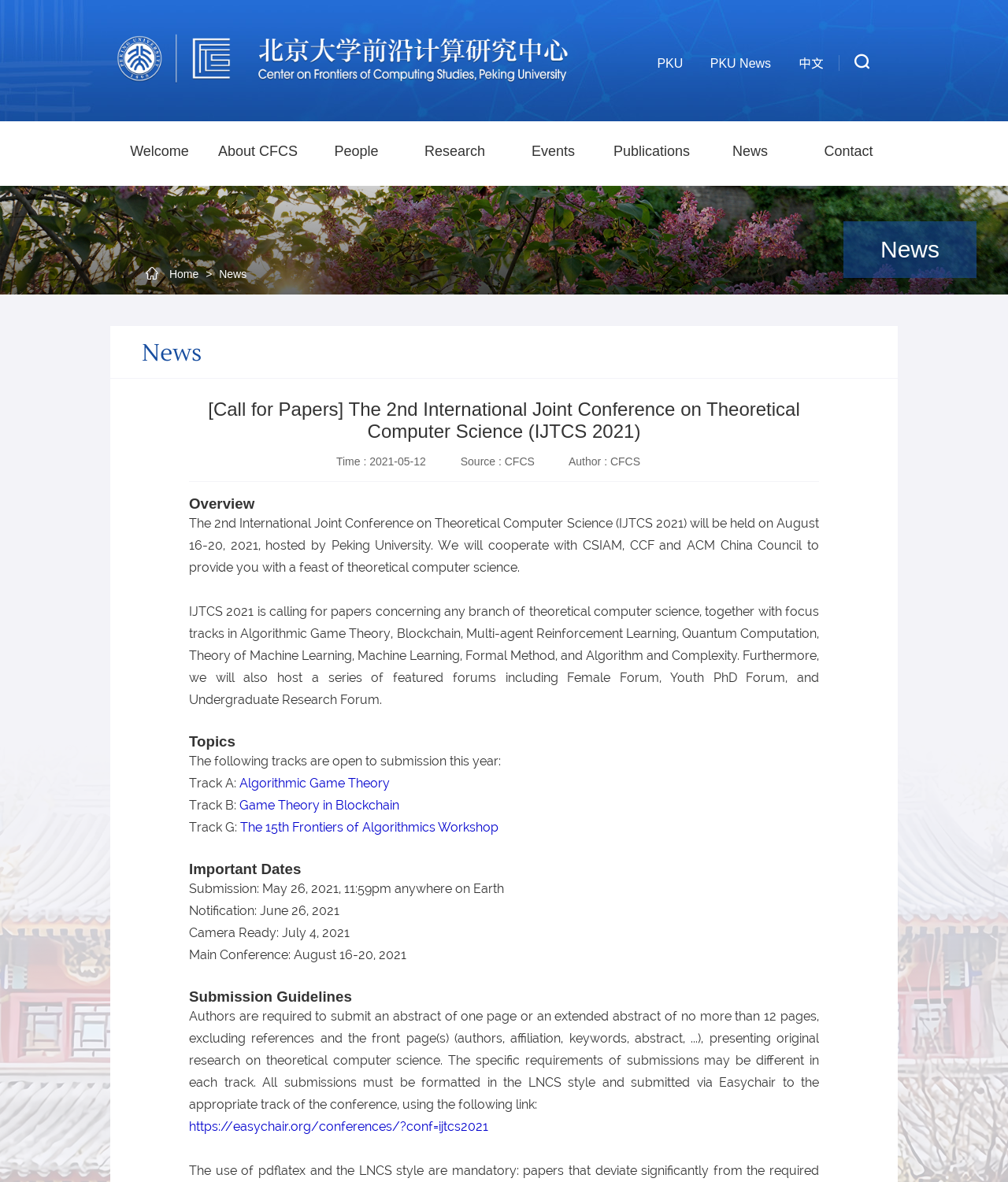Locate the bounding box coordinates of the element to click to perform the following action: 'learn about the conference overview'. The coordinates should be given as four float values between 0 and 1, in the form of [left, top, right, bottom].

[0.188, 0.419, 0.812, 0.434]